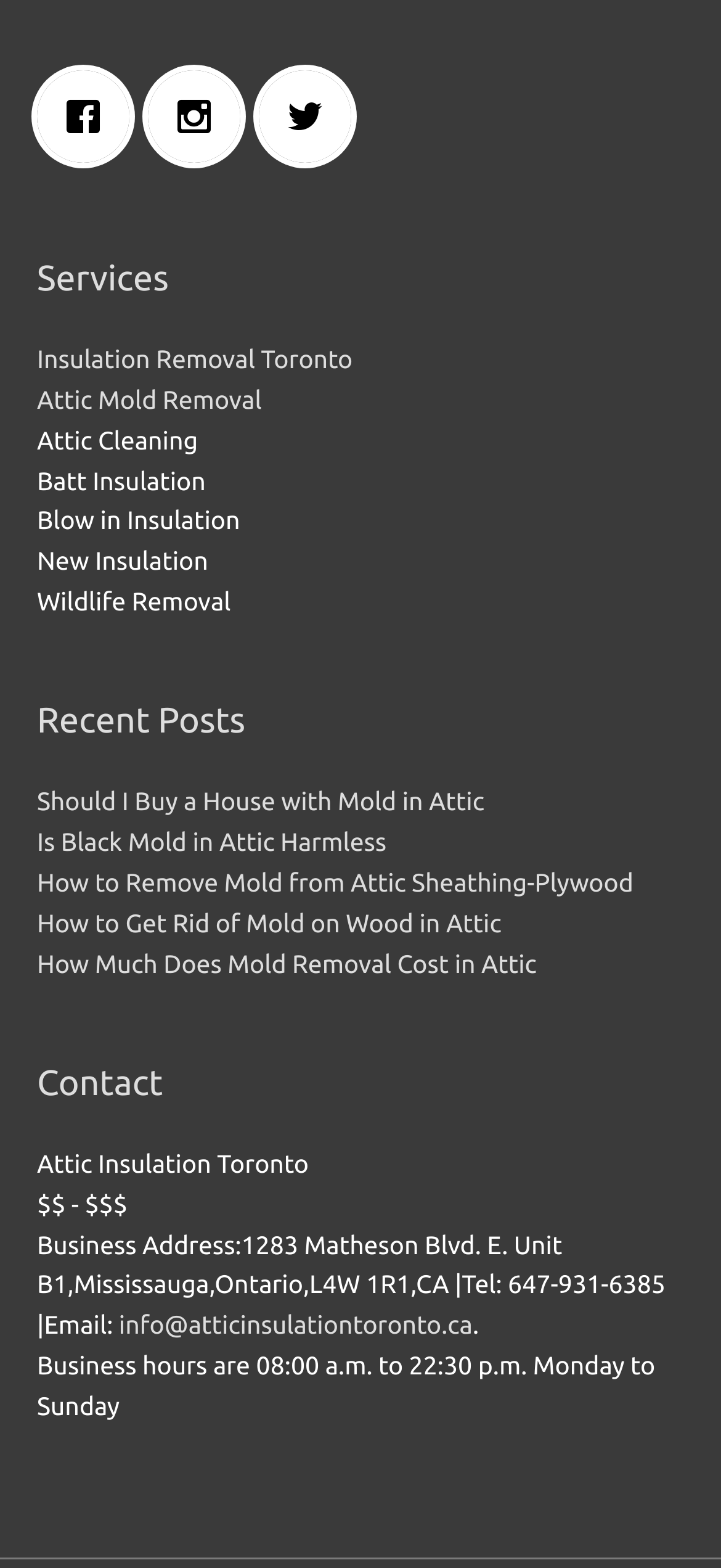Find and specify the bounding box coordinates that correspond to the clickable region for the instruction: "Contact via email".

[0.165, 0.836, 0.655, 0.854]